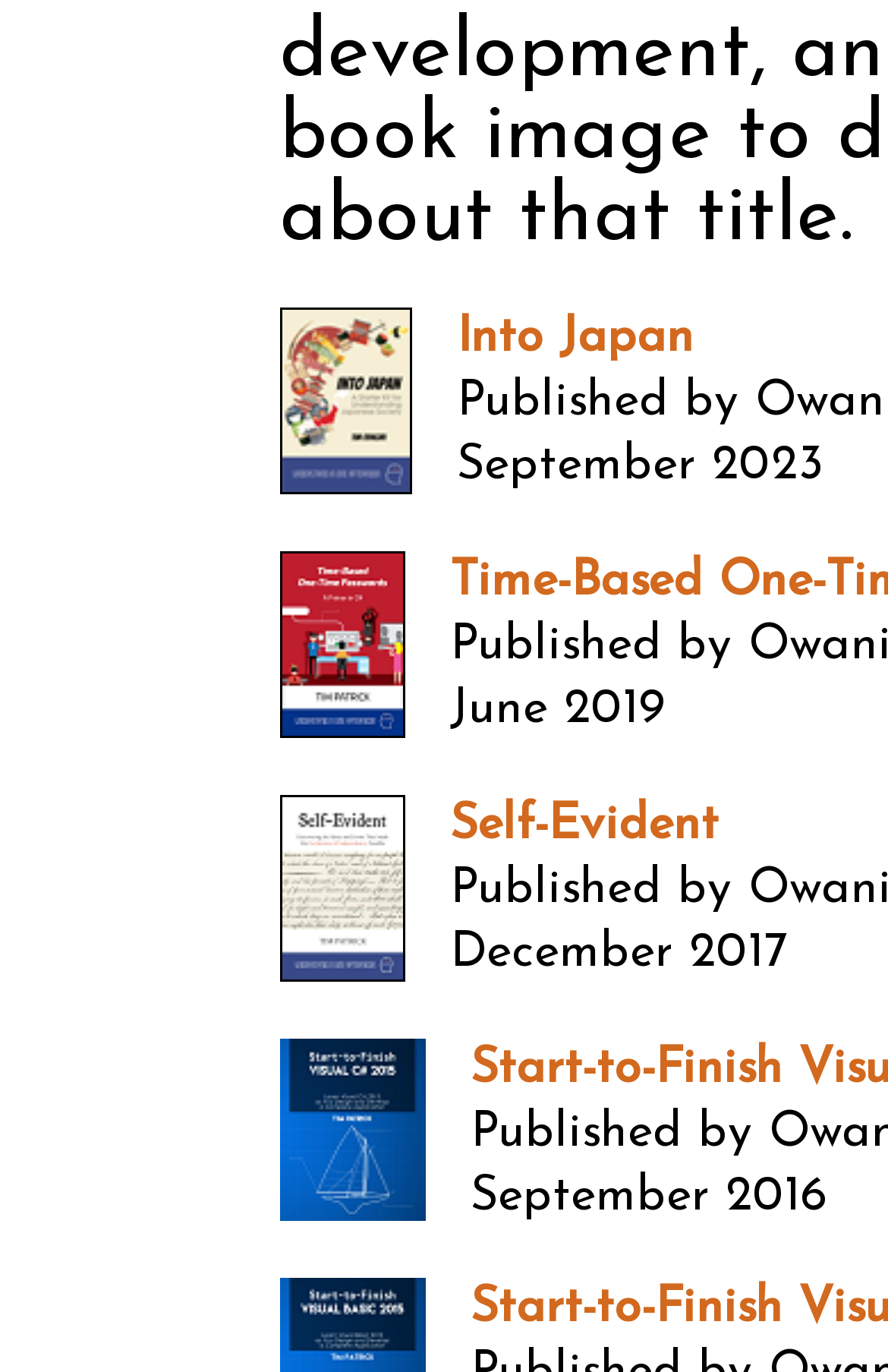What is the date mentioned below the 'Self-Evident' link?
Give a single word or phrase as your answer by examining the image.

June 2019